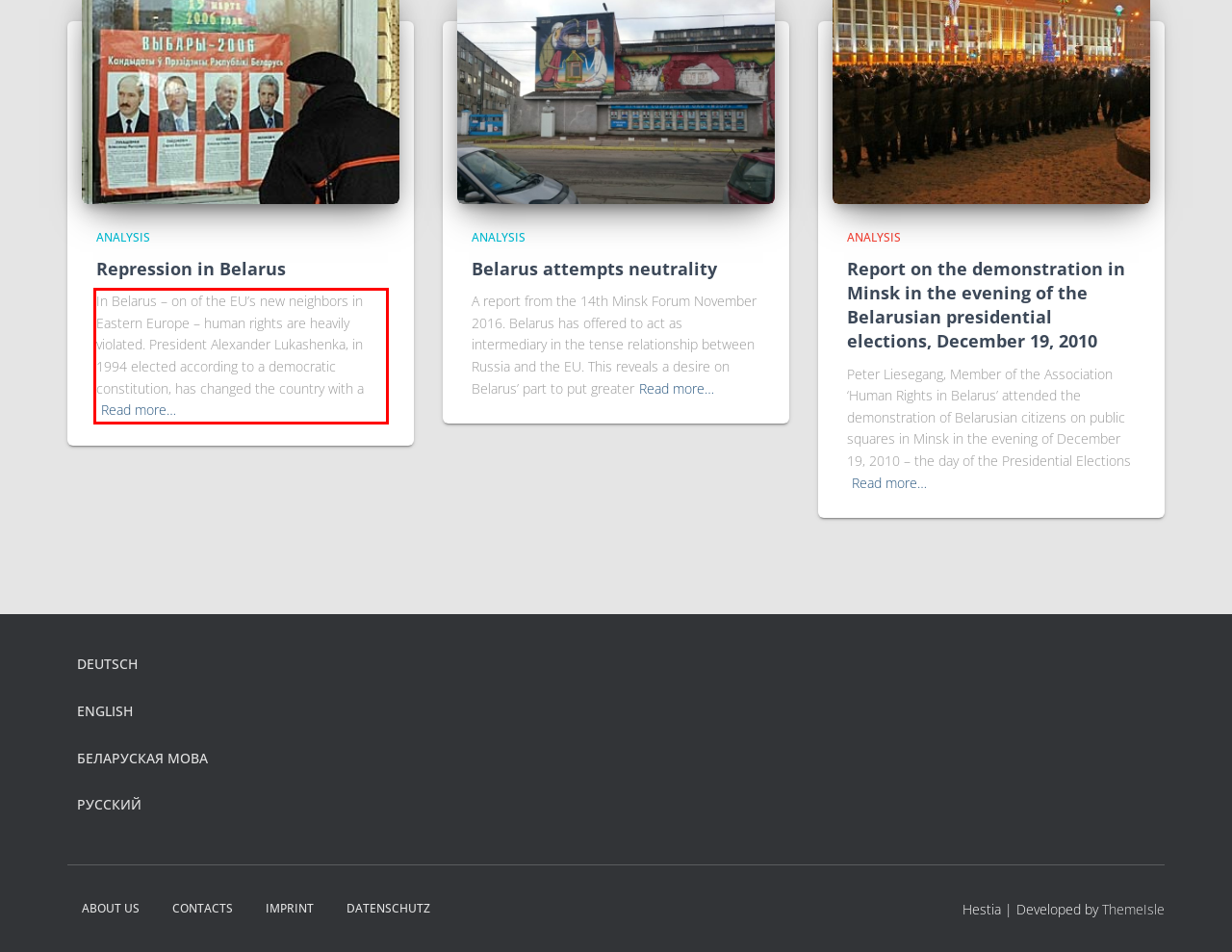Examine the webpage screenshot and use OCR to recognize and output the text within the red bounding box.

In Belarus – on of the EU’s new neighbors in Eastern Europe – human rights are heavily violated. President Alexander Lukashenka, in 1994 elected according to a democratic constitution, has changed the country with aRead more…